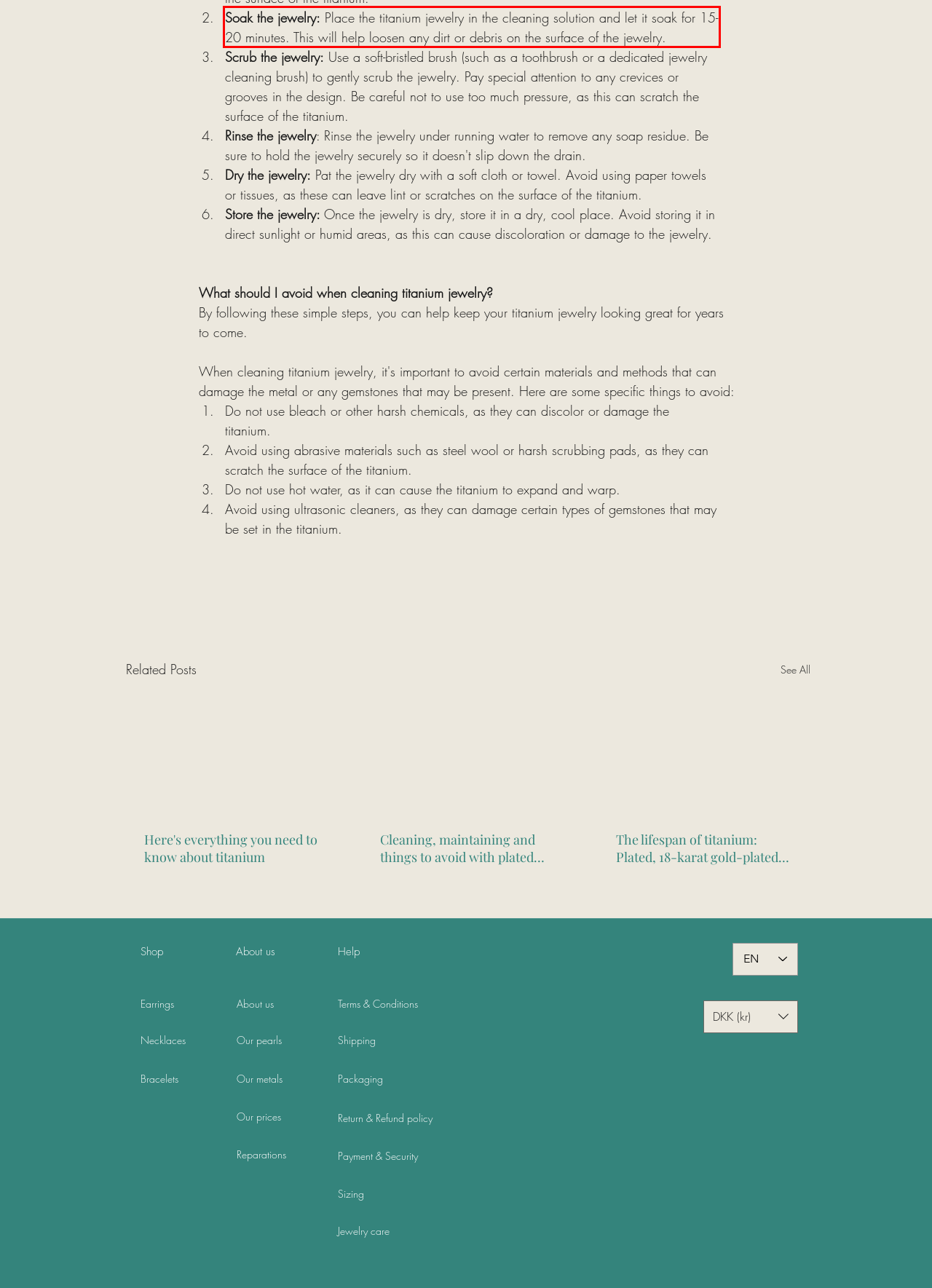Look at the screenshot of the webpage, locate the red rectangle bounding box, and generate the text content that it contains.

Soak the jewelry: Place the titanium jewelry in the cleaning solution and let it soak for 15-20 minutes. This will help loosen any dirt or debris on the surface of the jewelry.